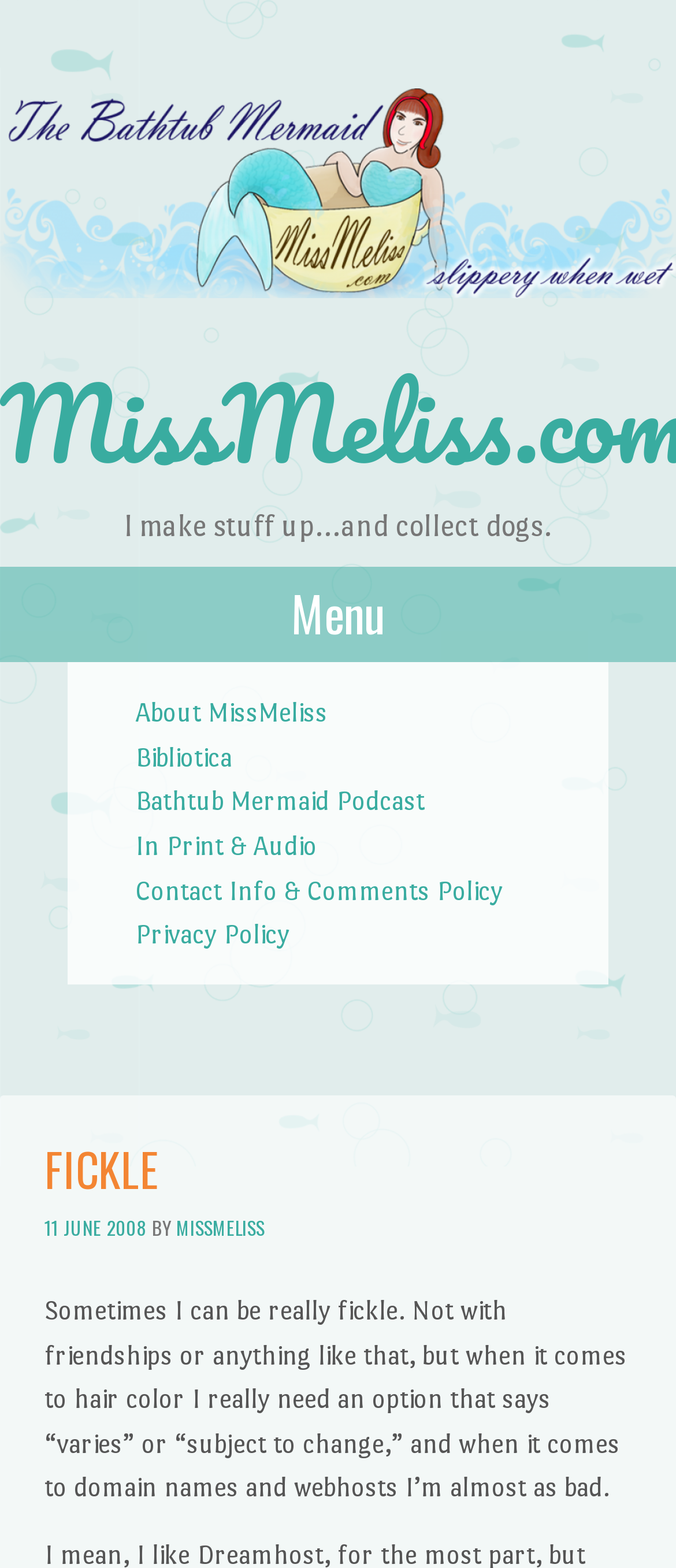Respond to the question below with a single word or phrase:
What is the title of the first article?

FICKLE